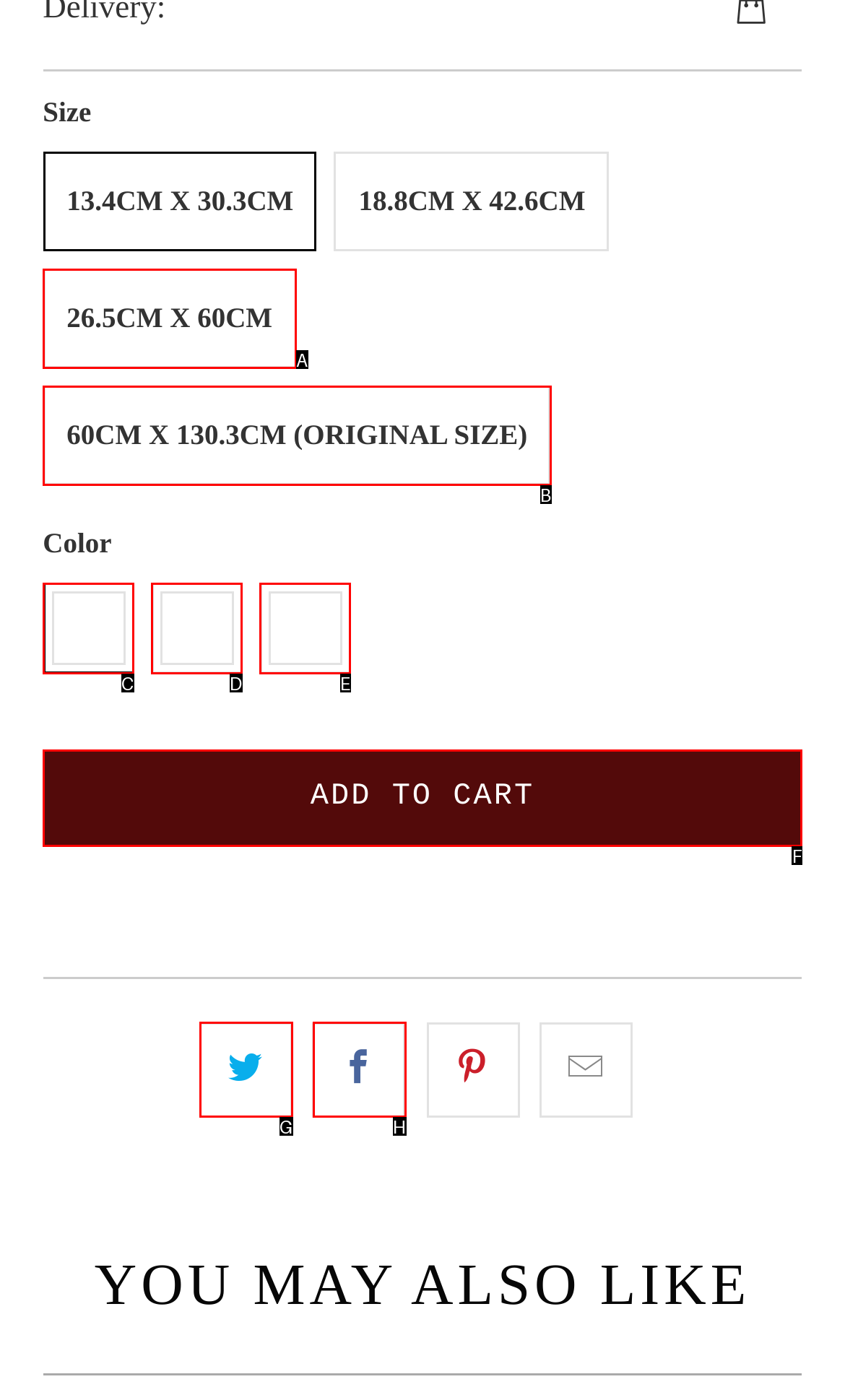Based on the description: Framed Print, select the HTML element that fits best. Provide the letter of the matching option.

D